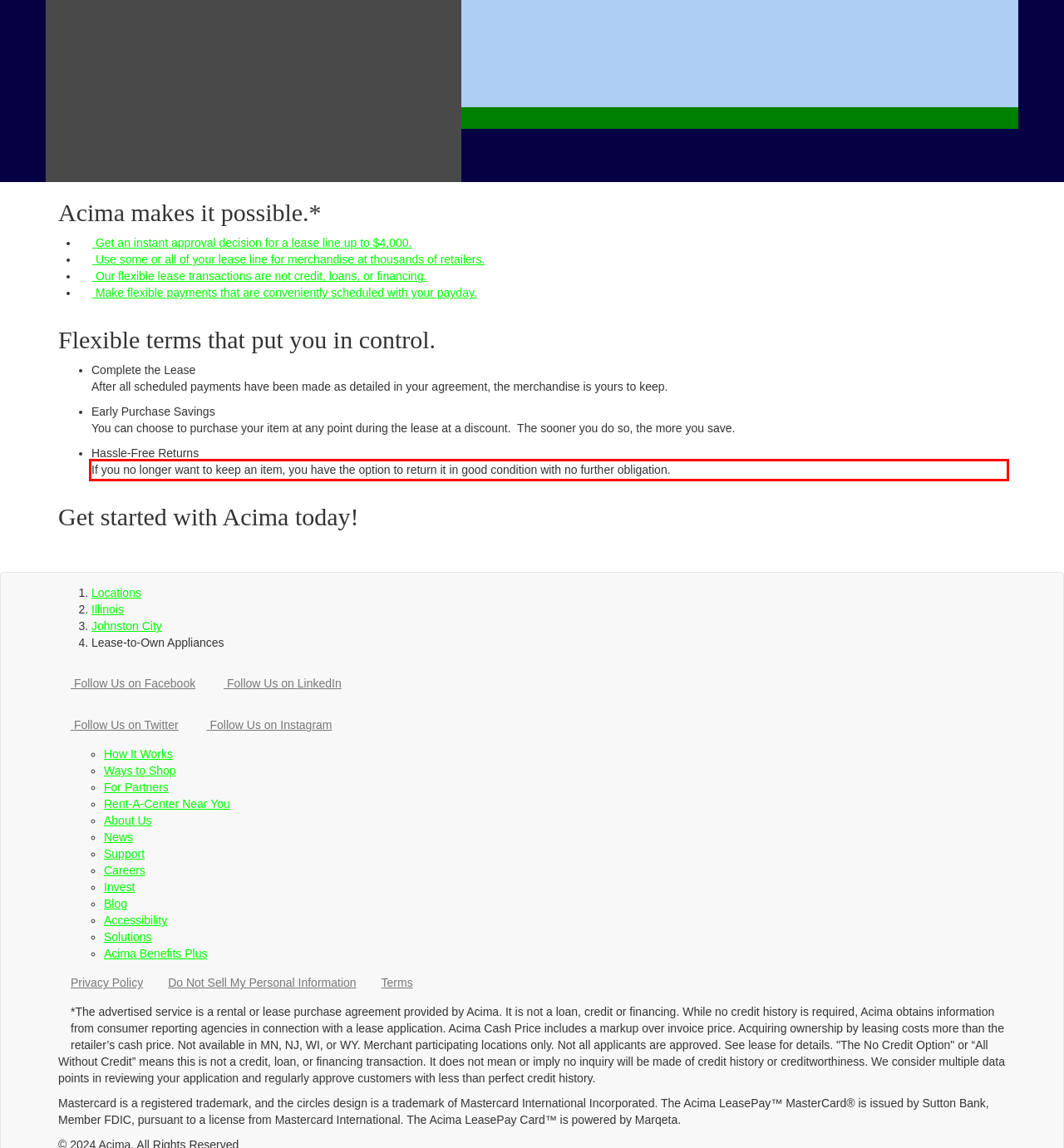By examining the provided screenshot of a webpage, recognize the text within the red bounding box and generate its text content.

If you no longer want to keep an item, you have the option to return it in good condition with no further obligation.